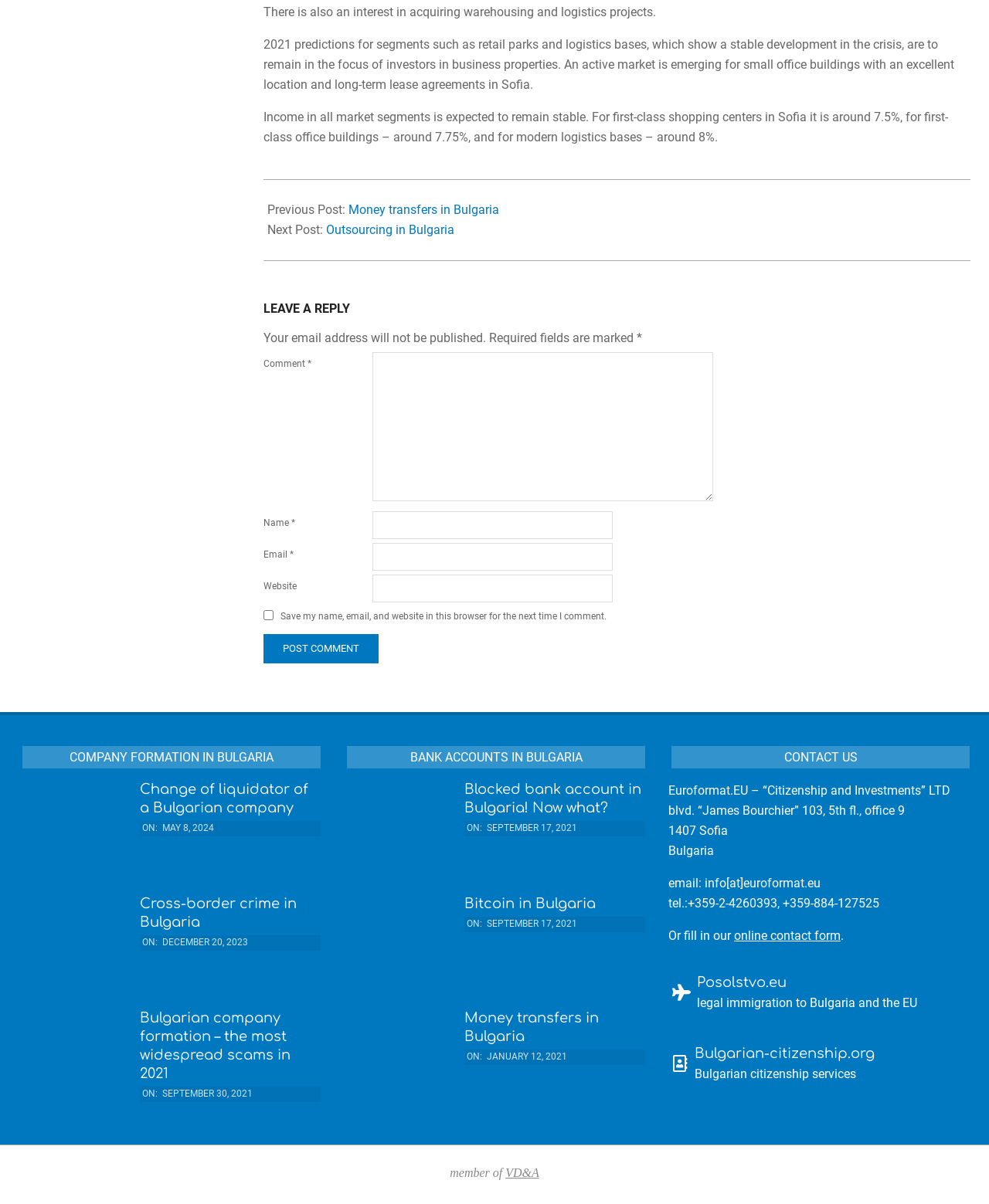Please provide a brief answer to the question using only one word or phrase: 
What is the location of the company?

Sofia, Bulgaria